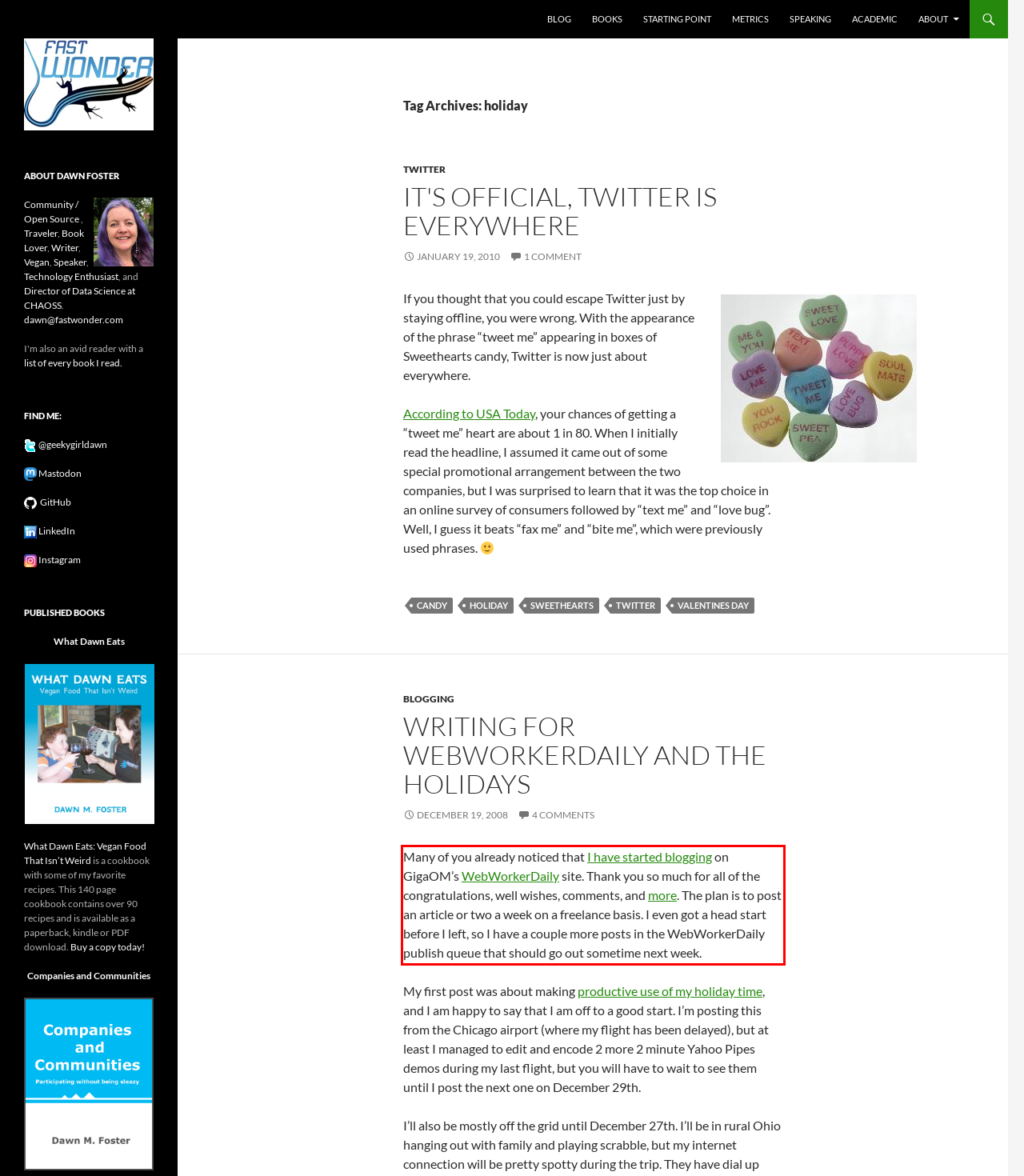Locate the red bounding box in the provided webpage screenshot and use OCR to determine the text content inside it.

Many of you already noticed that I have started blogging on GigaOM’s WebWorkerDaily site. Thank you so much for all of the congratulations, well wishes, comments, and more. The plan is to post an article or two a week on a freelance basis. I even got a head start before I left, so I have a couple more posts in the WebWorkerDaily publish queue that should go out sometime next week.